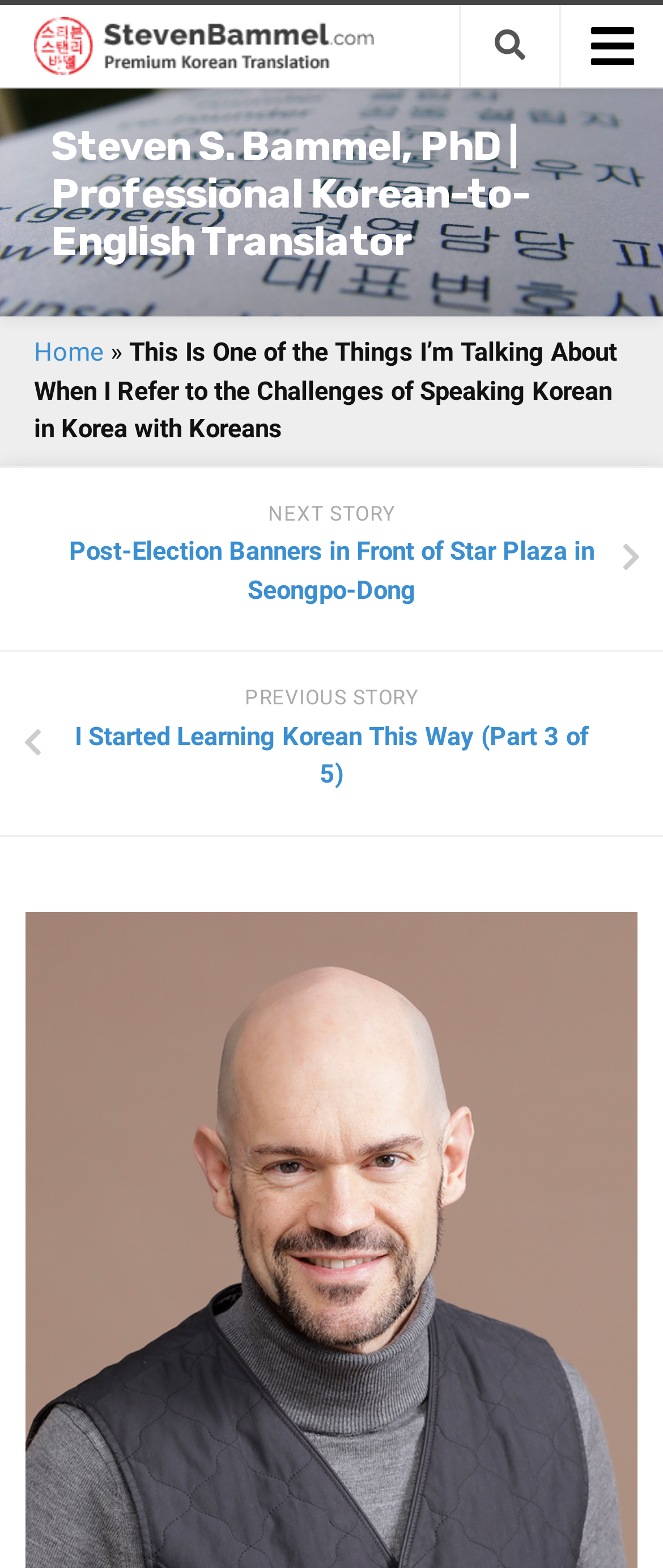Find the bounding box coordinates of the area that needs to be clicked in order to achieve the following instruction: "Select 'Premium Korean-to-English Translation' service". The coordinates should be specified as four float numbers between 0 and 1, i.e., [left, top, right, bottom].

[0.205, 0.171, 1.0, 0.207]